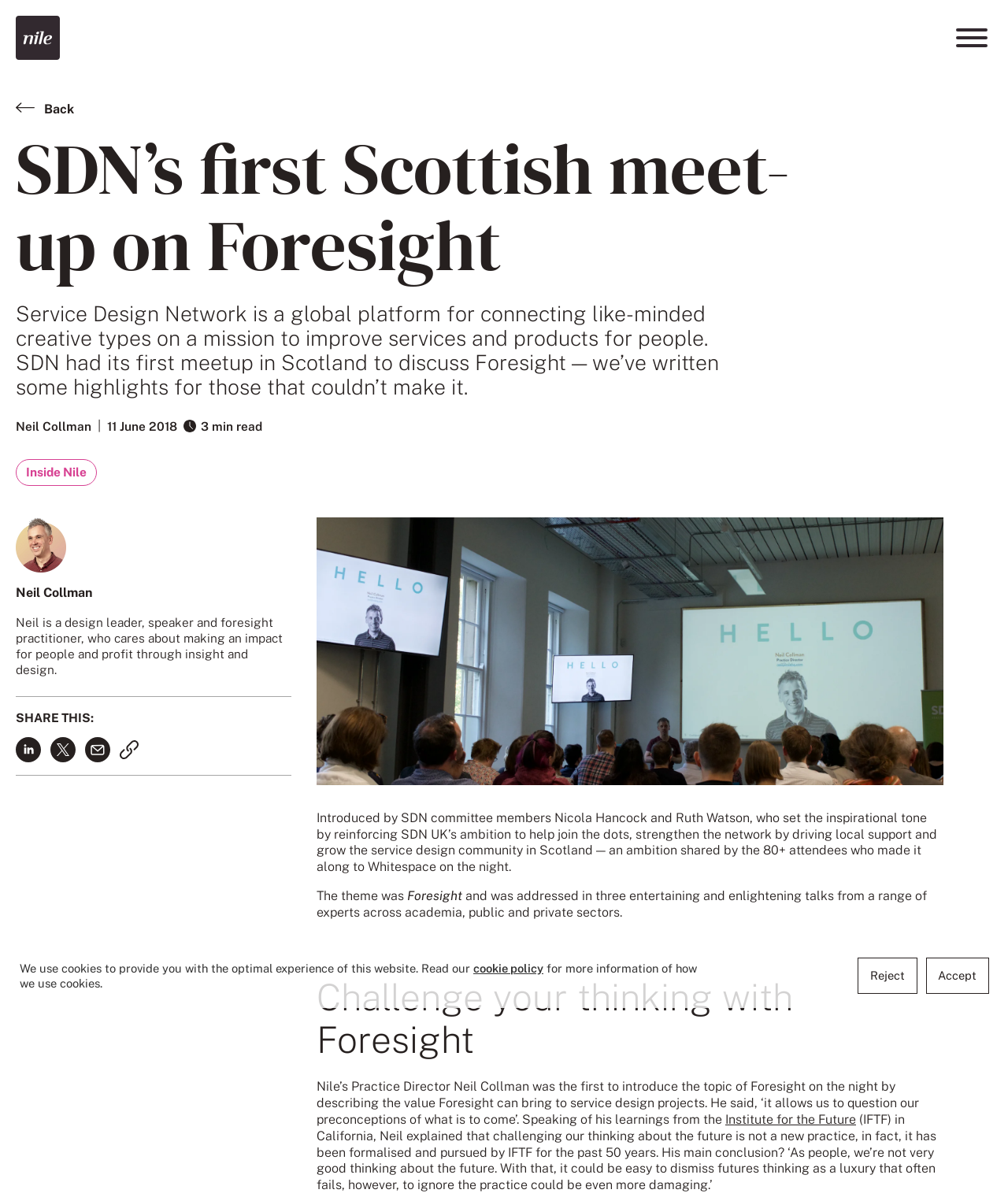Specify the bounding box coordinates of the area to click in order to follow the given instruction: "Click the 'Menu' button."

[0.944, 0.023, 0.984, 0.04]